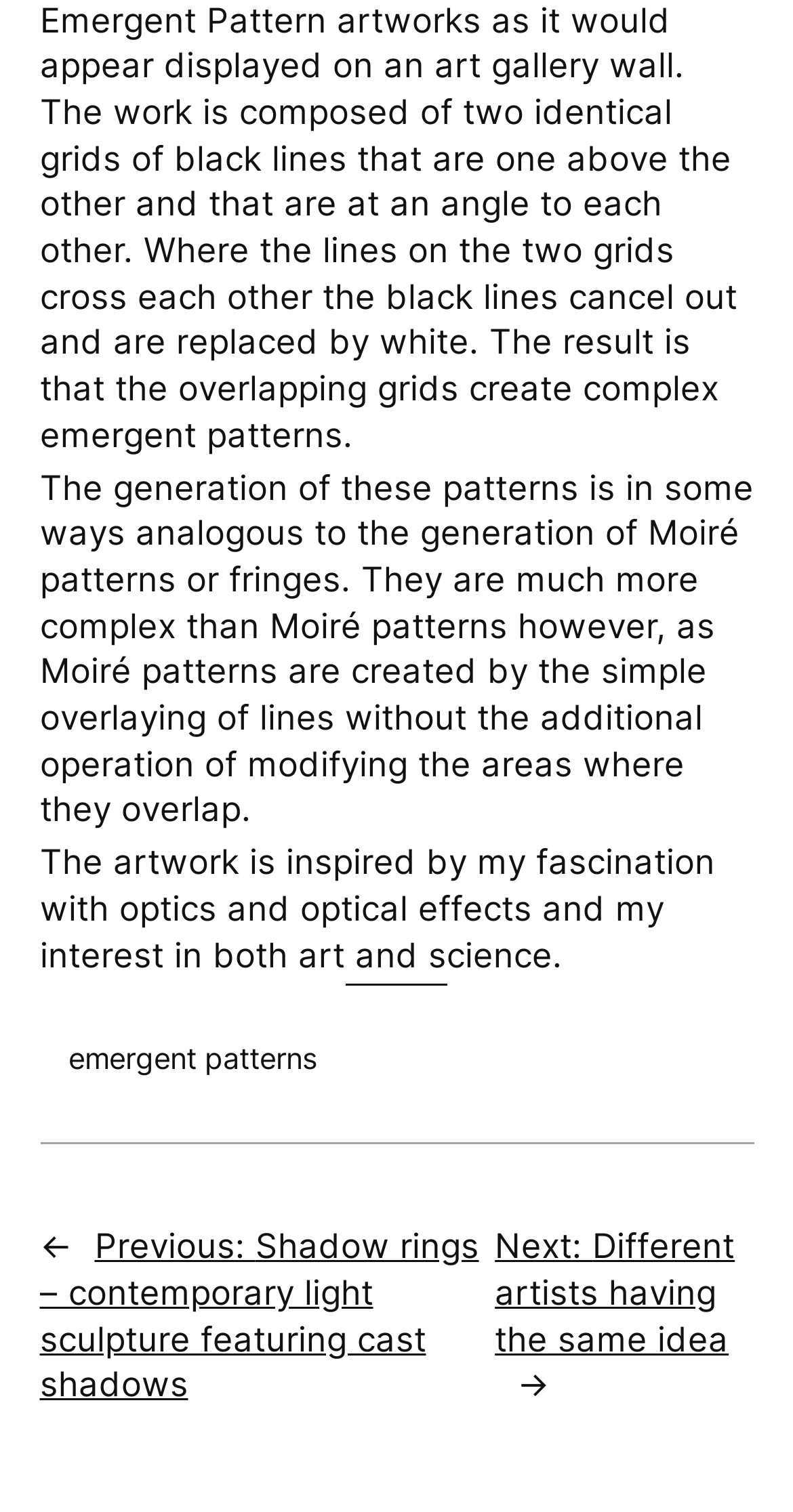Give the bounding box coordinates for the element described as: "emergent patterns".

[0.05, 0.679, 0.435, 0.721]